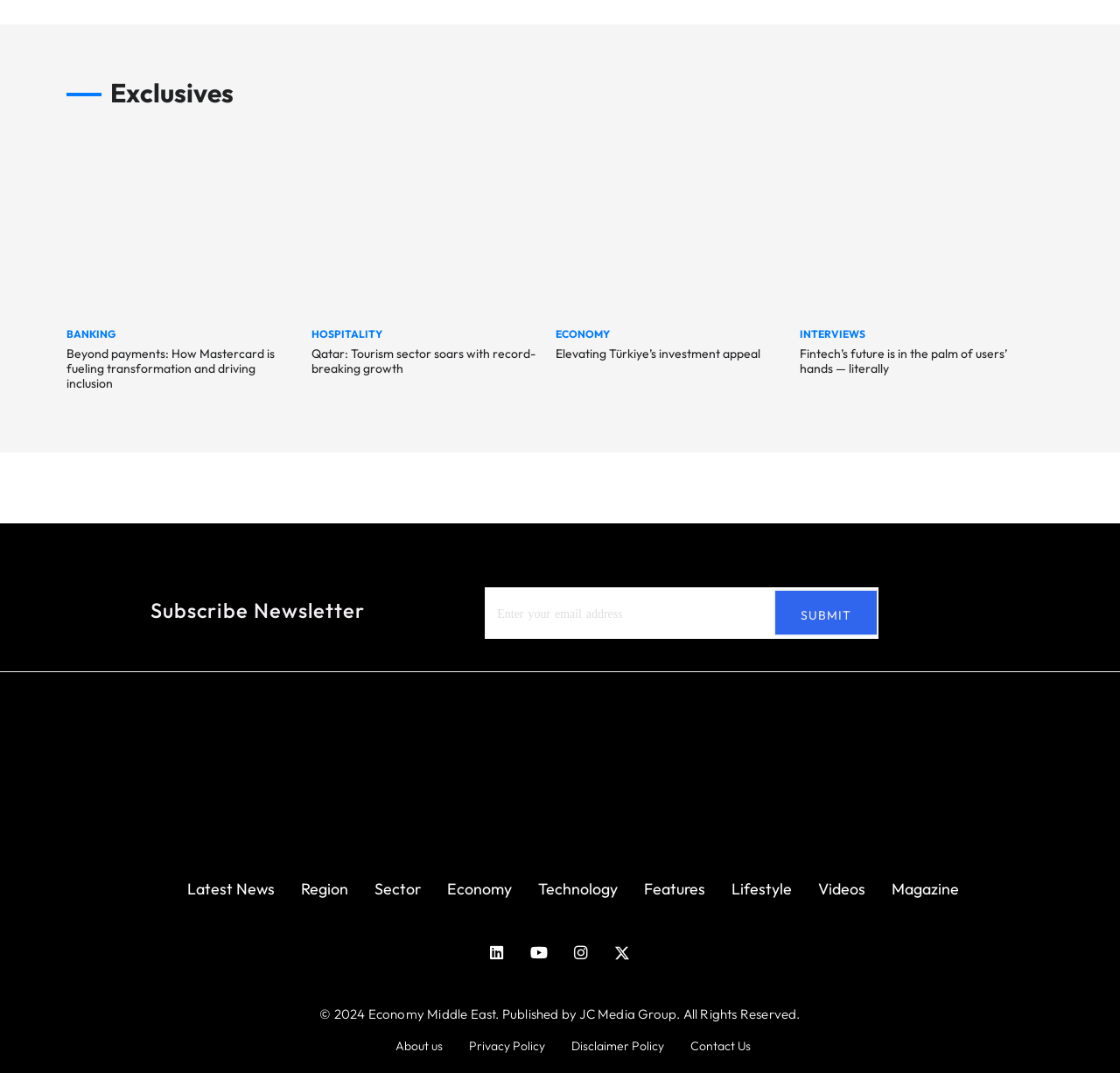Please indicate the bounding box coordinates for the clickable area to complete the following task: "Subscribe to the newsletter". The coordinates should be specified as four float numbers between 0 and 1, i.e., [left, top, right, bottom].

[0.134, 0.559, 0.423, 0.578]